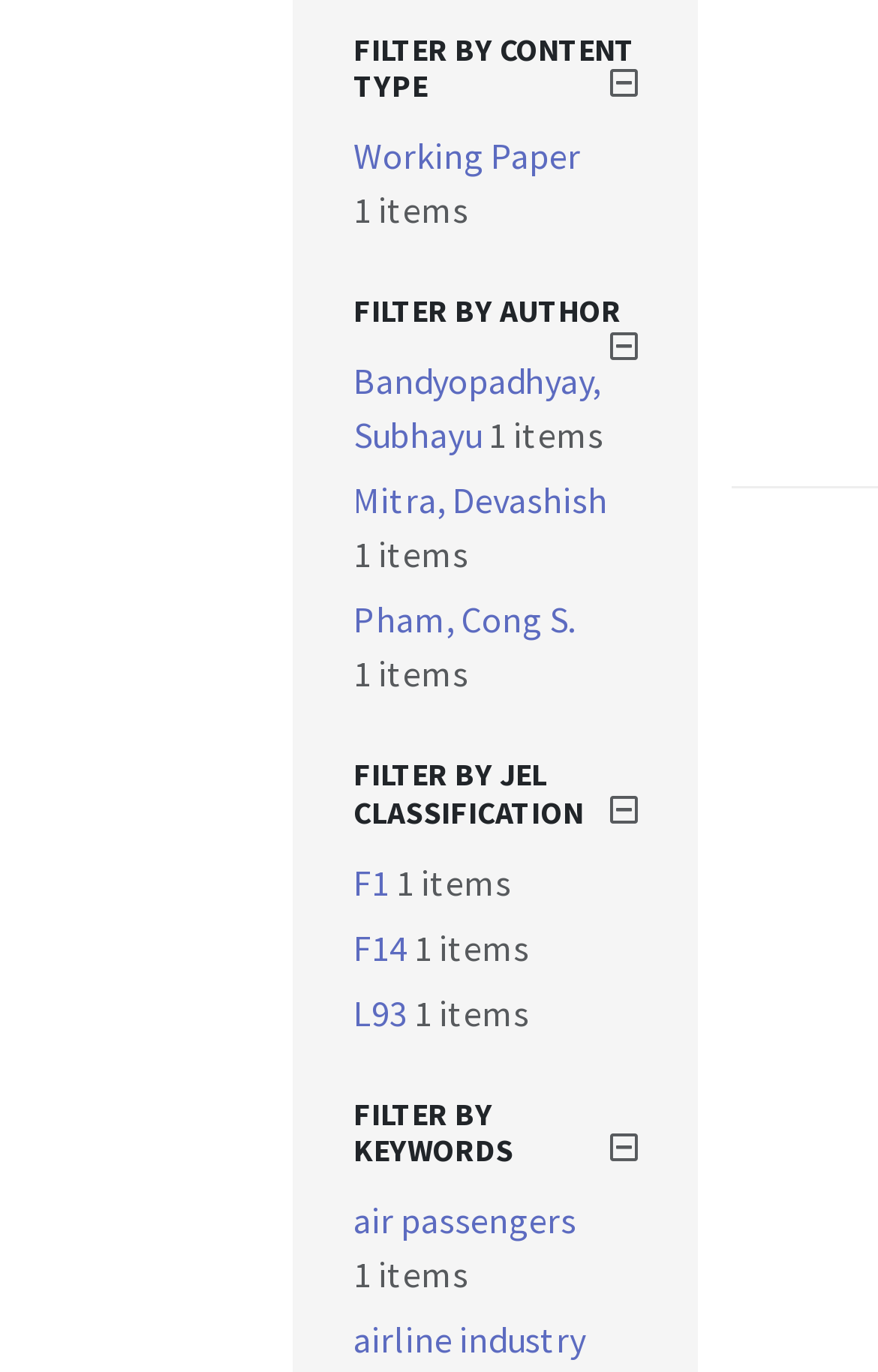Identify the bounding box coordinates of the clickable region necessary to fulfill the following instruction: "Filter by working paper". The bounding box coordinates should be four float numbers between 0 and 1, i.e., [left, top, right, bottom].

[0.403, 0.097, 0.662, 0.13]